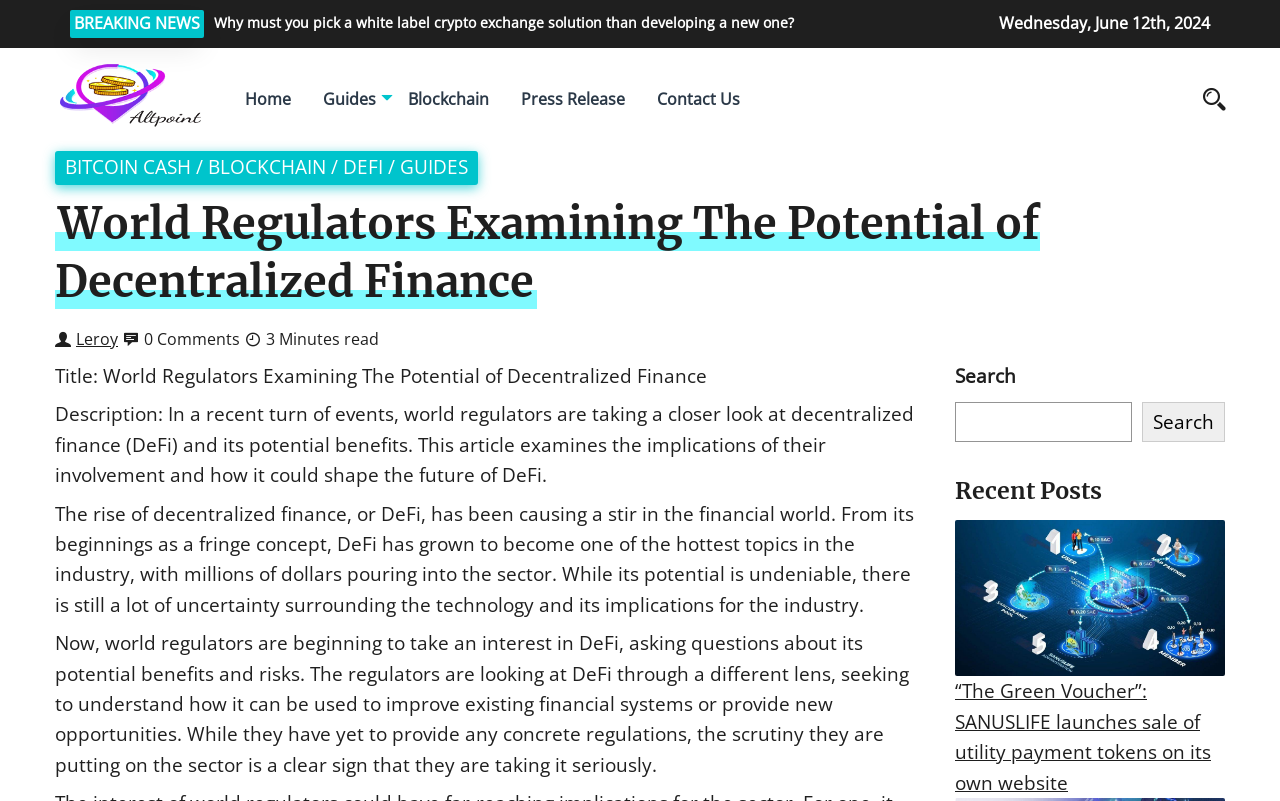Please locate the bounding box coordinates of the element that should be clicked to achieve the given instruction: "Read 'World Regulators Examining The Potential of Decentralized Finance'".

[0.043, 0.243, 0.957, 0.388]